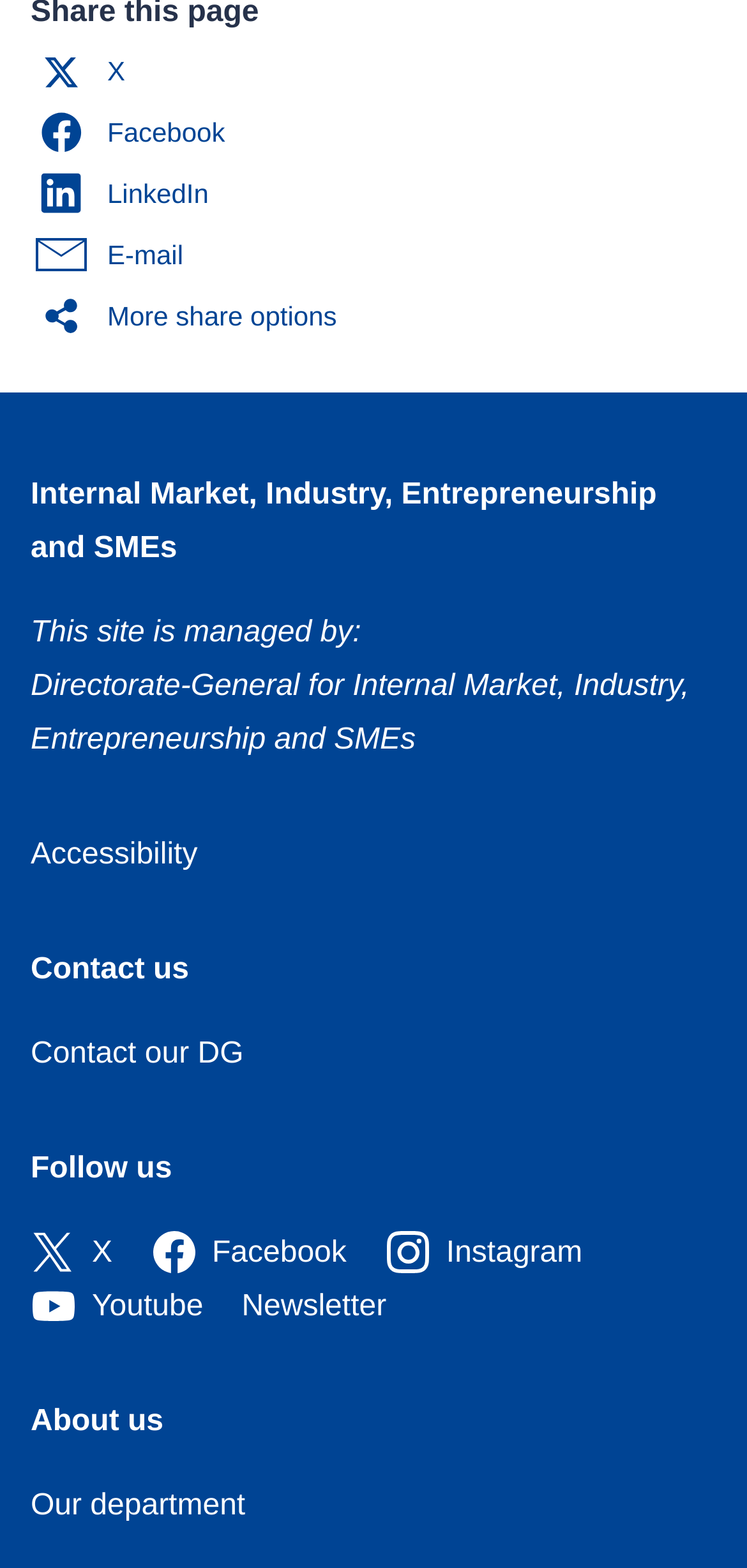What is the name of the newsletter available on this site?
Please provide a comprehensive answer to the question based on the webpage screenshot.

I found the answer by looking at the link element with the description 'Newsletter' under the heading 'Follow us'.